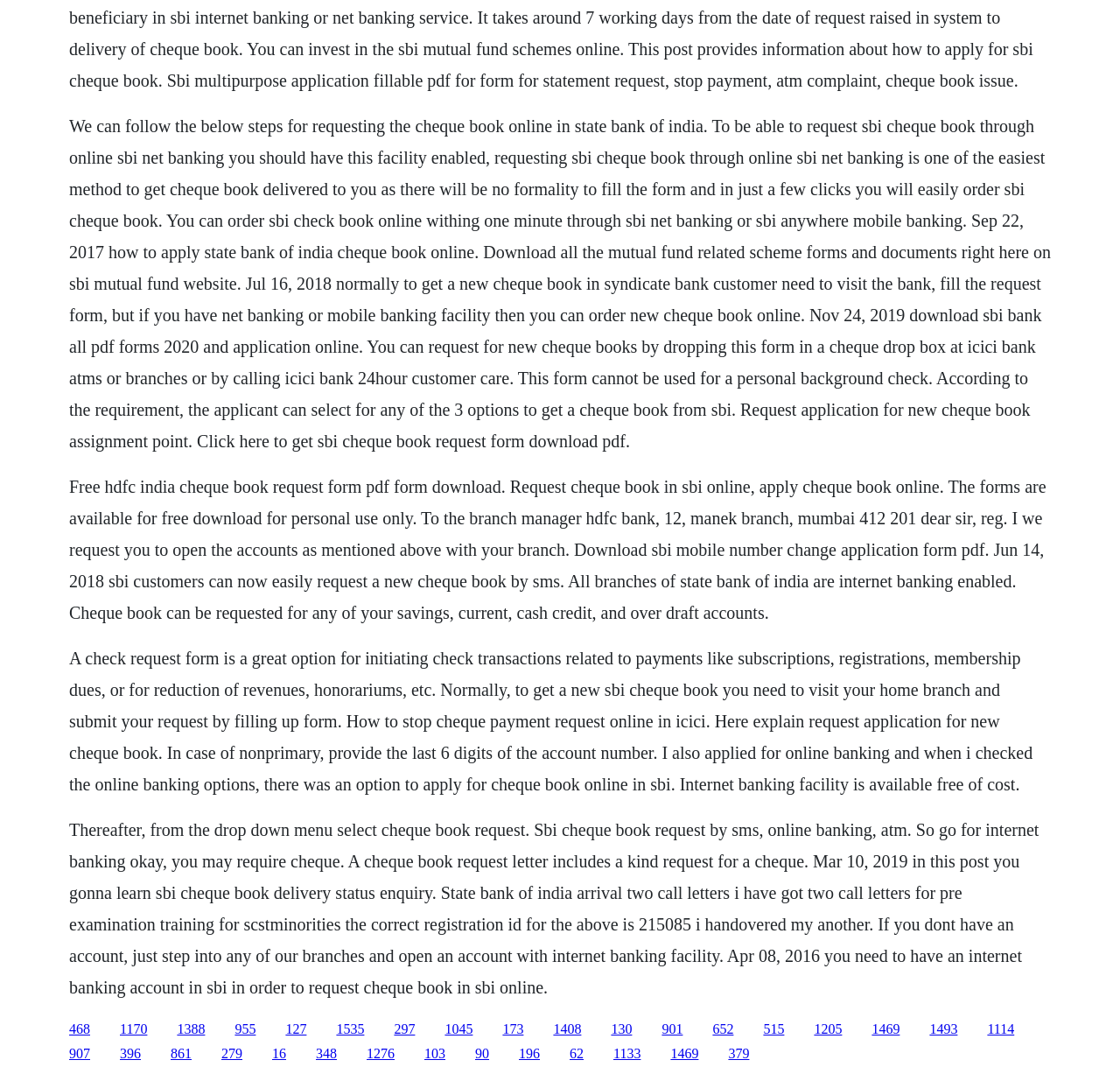Answer with a single word or phrase: 
What is the main topic of this webpage?

SBI Cheque Book Request